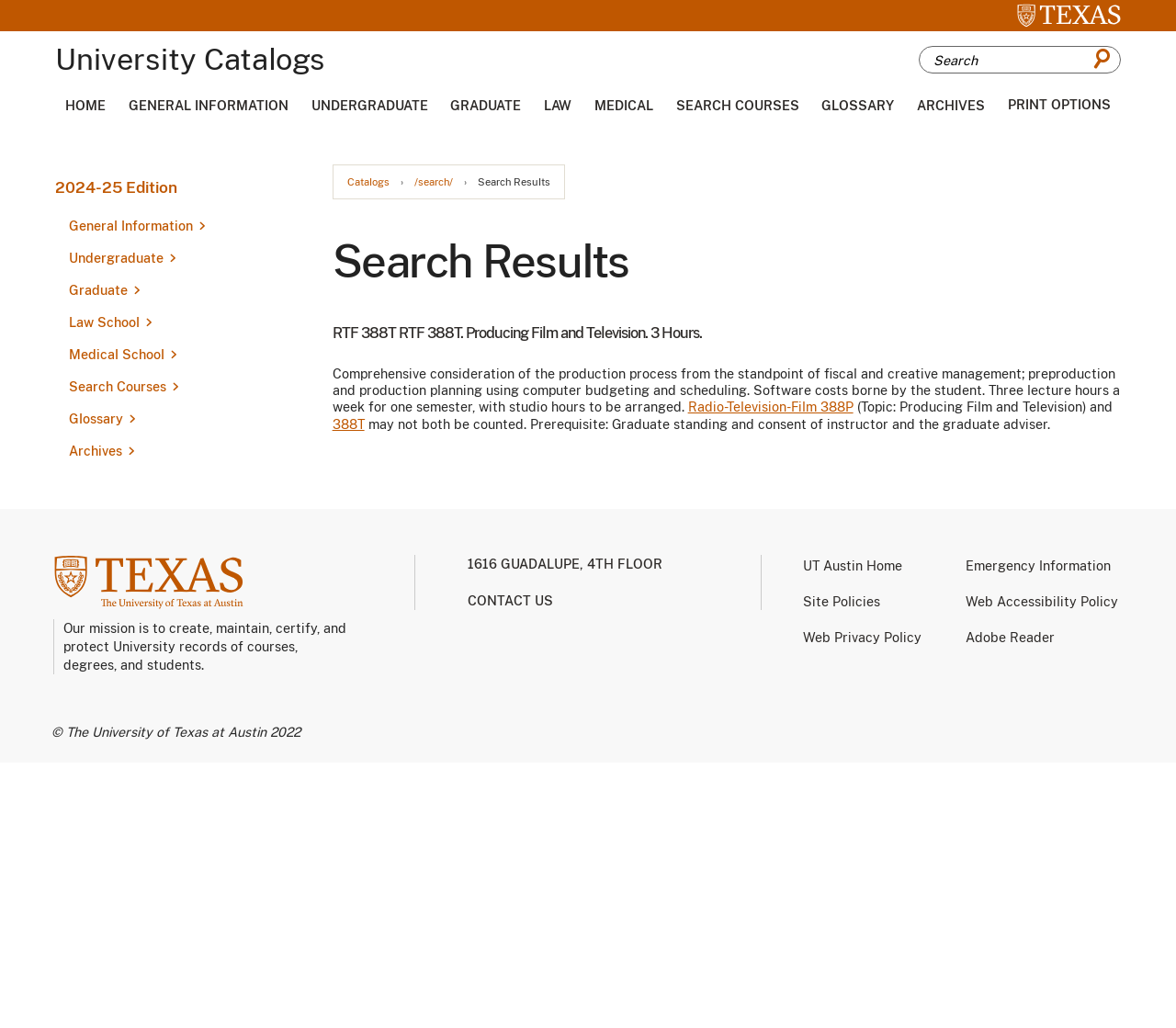What is the topic of the course RTF 388T?
Please respond to the question with a detailed and well-explained answer.

The topic of the course RTF 388T is stated in the main section of the webpage, which says 'RTF 388T RTF 388T. Producing Film and Television. 3 Hours.'